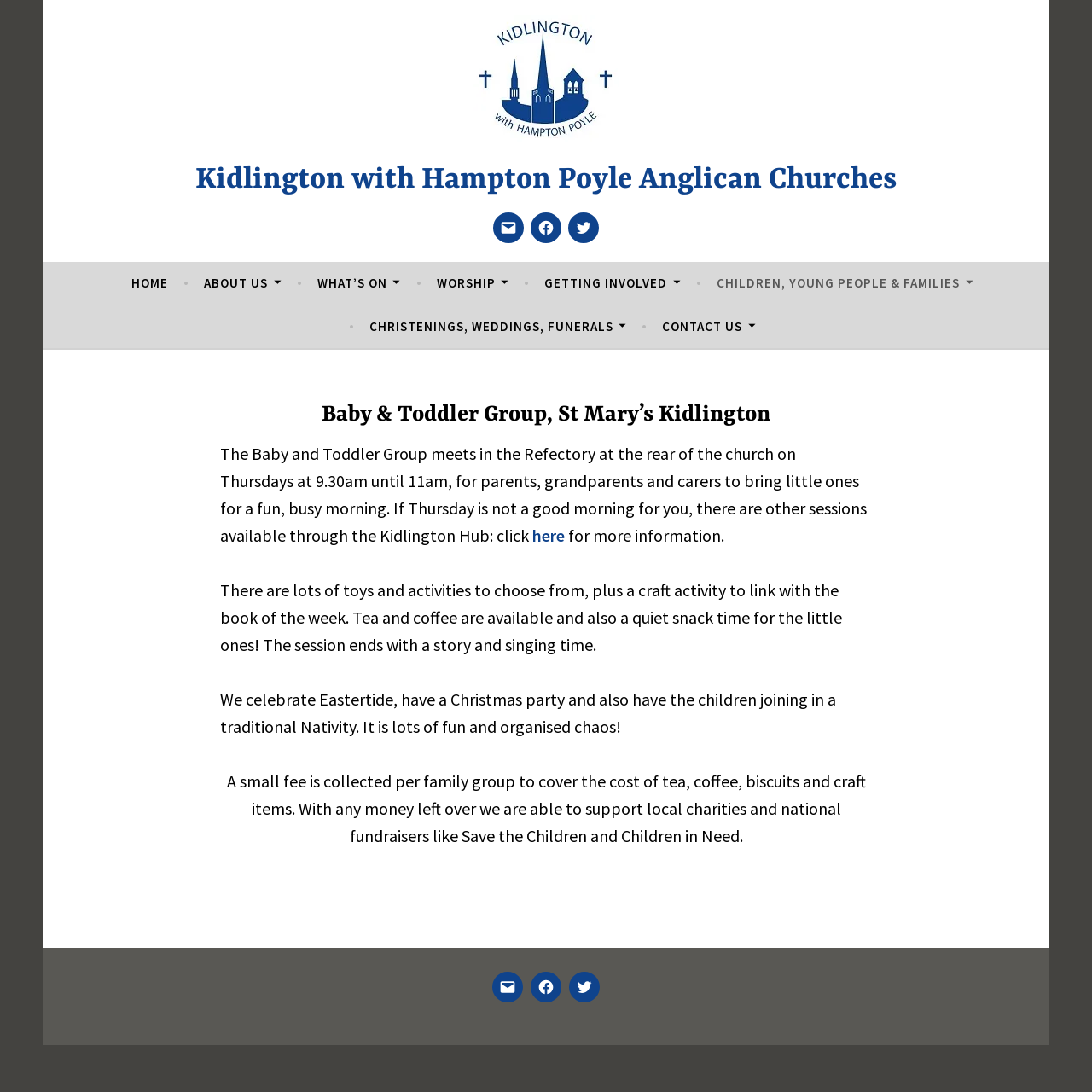Could you specify the bounding box coordinates for the clickable section to complete the following instruction: "Read more about the Baby and Toddler Group"?

[0.202, 0.405, 0.794, 0.5]